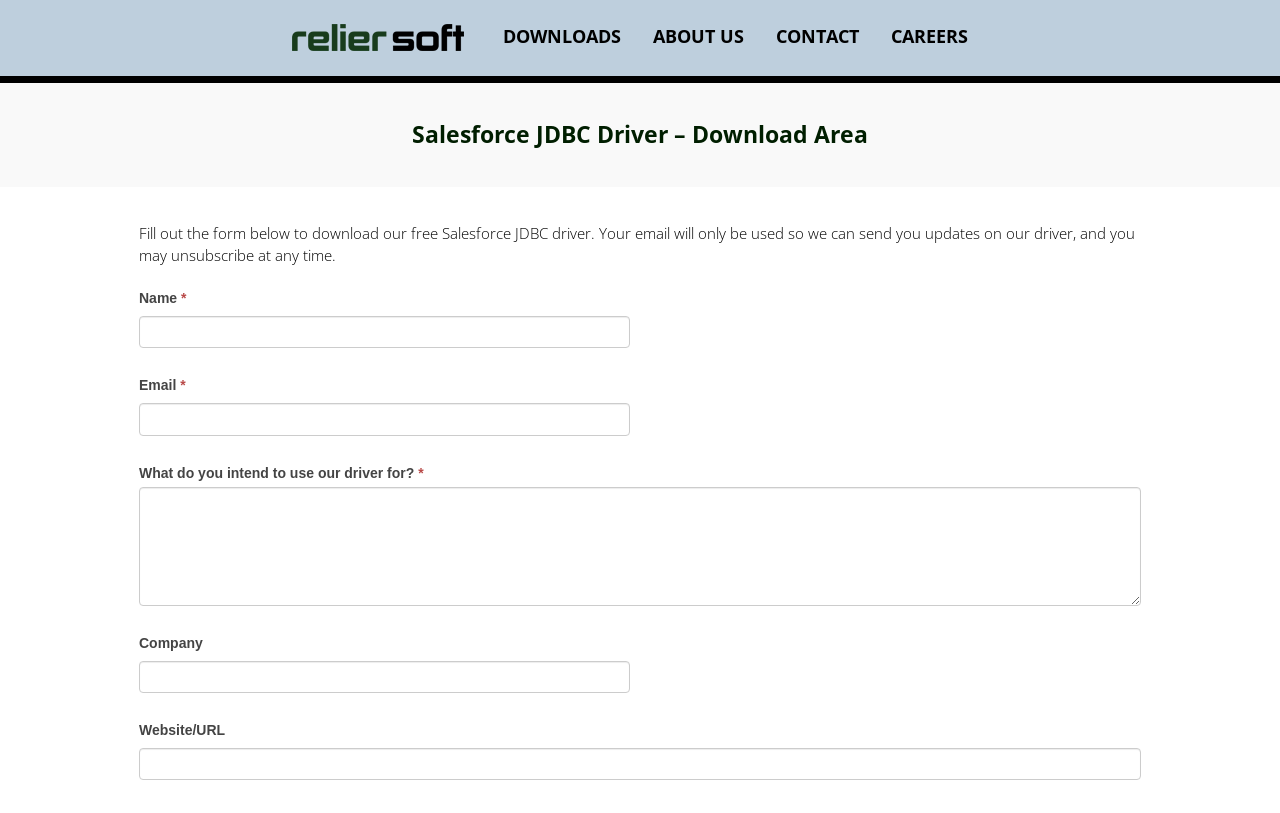What is the last field on the form?
Please give a detailed and thorough answer to the question, covering all relevant points.

The last field on the form is 'Website/URL', which is an optional text box. It is located at the bottom of the form, with a bounding box coordinate of [0.109, 0.92, 0.891, 0.959].